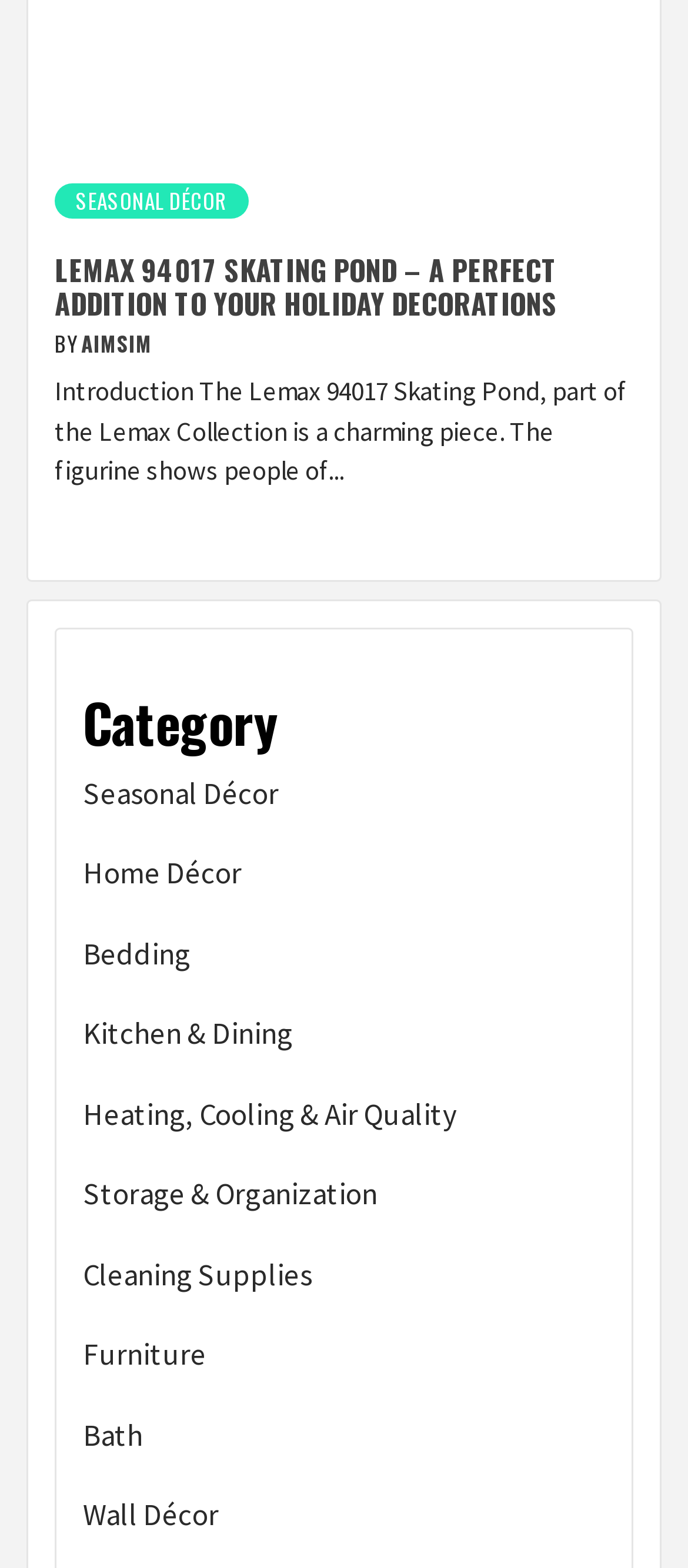Find the bounding box coordinates of the element to click in order to complete this instruction: "View products in Seasonal Décor category". The bounding box coordinates must be four float numbers between 0 and 1, denoted as [left, top, right, bottom].

[0.121, 0.492, 0.879, 0.532]